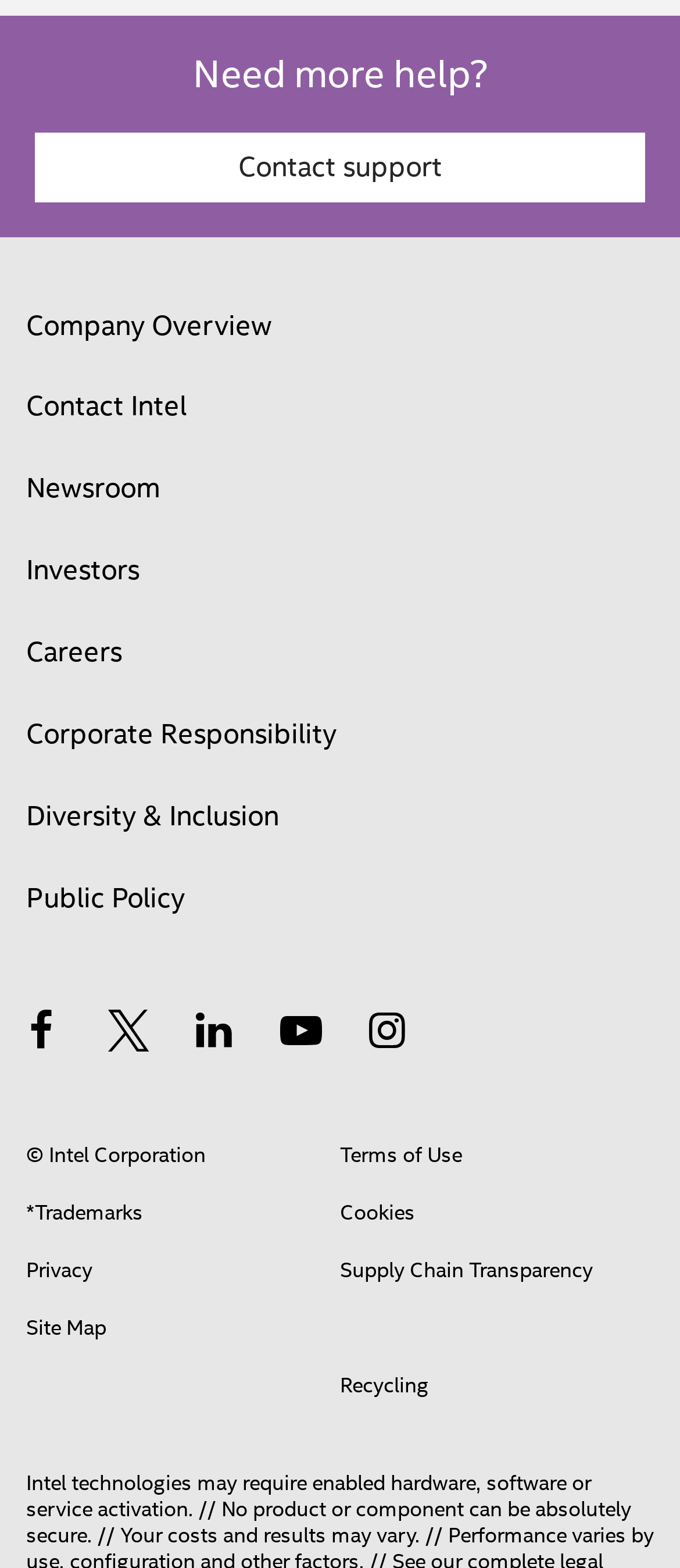From the given element description: "Company Overview", find the bounding box for the UI element. Provide the coordinates as four float numbers between 0 and 1, in the order [left, top, right, bottom].

[0.038, 0.188, 0.4, 0.228]